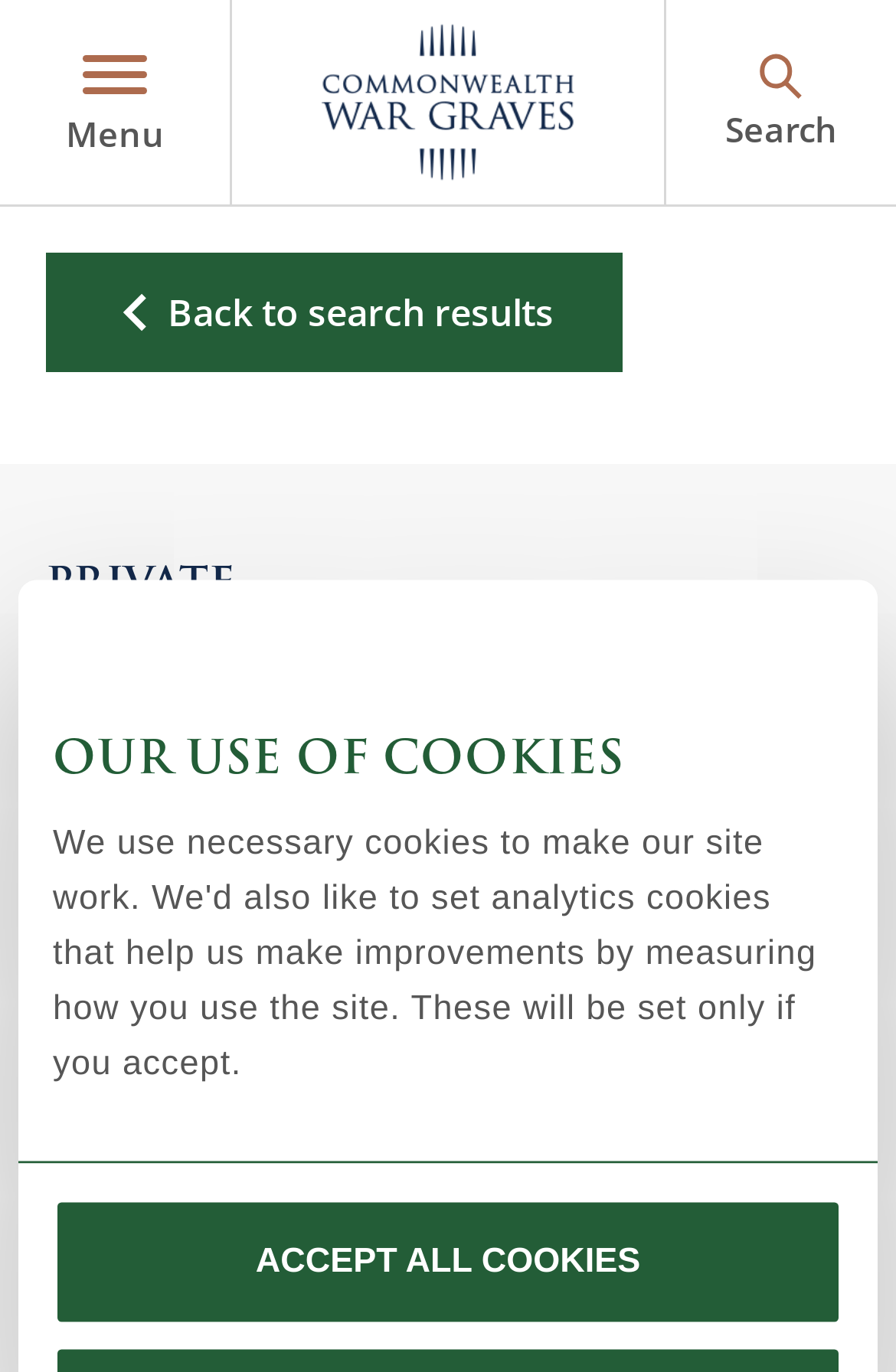Locate the bounding box coordinates of the area where you should click to accomplish the instruction: "Go to the discussion page".

None